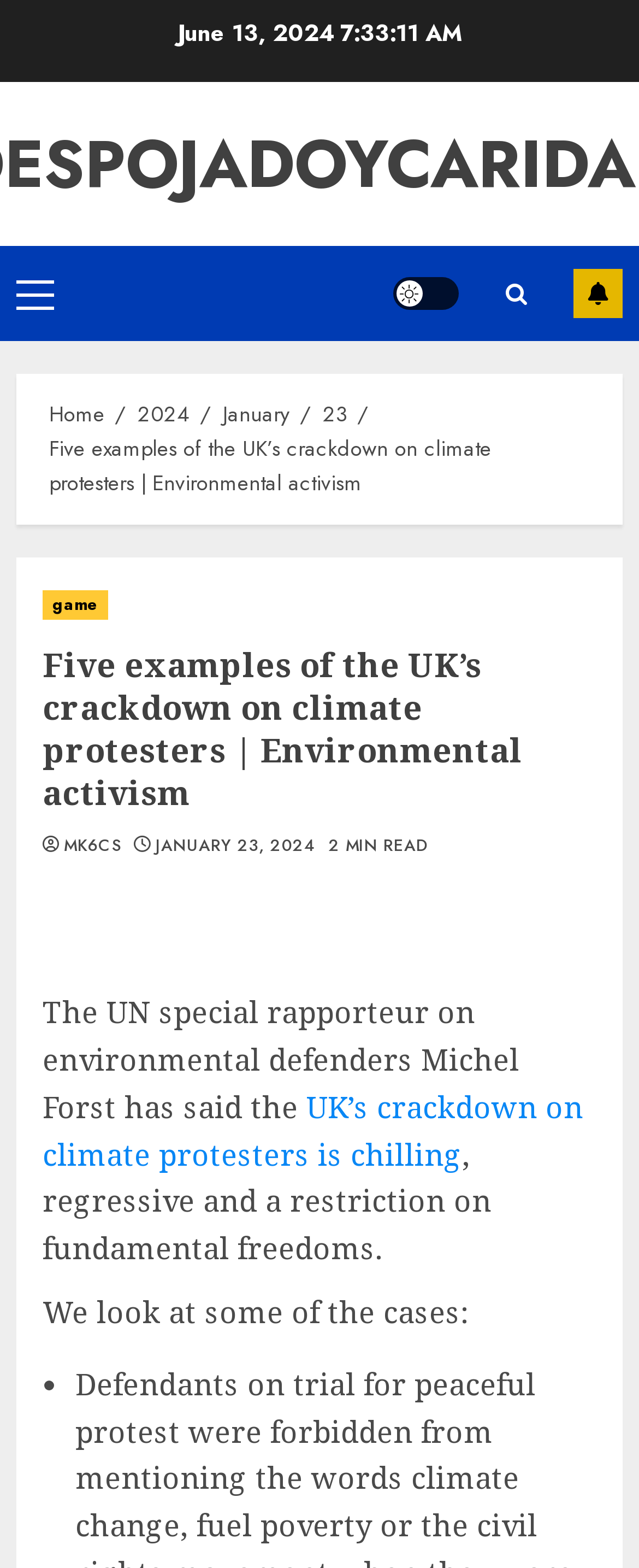Use a single word or phrase to respond to the question:
What is the topic of the article?

UK's crackdown on climate protesters